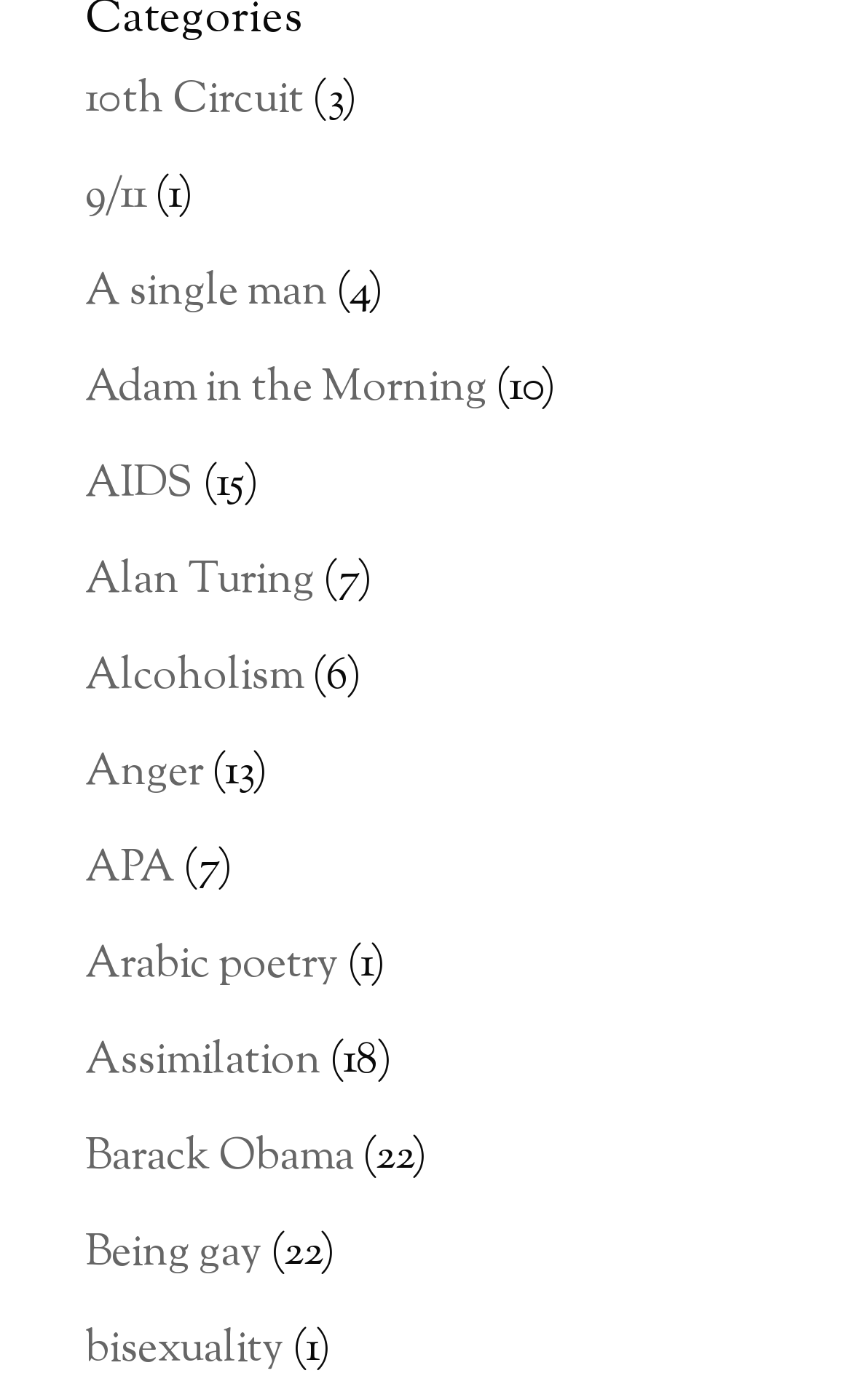What is the common pattern among the links on the webpage?
Based on the image content, provide your answer in one word or a short phrase.

each link has a corresponding number